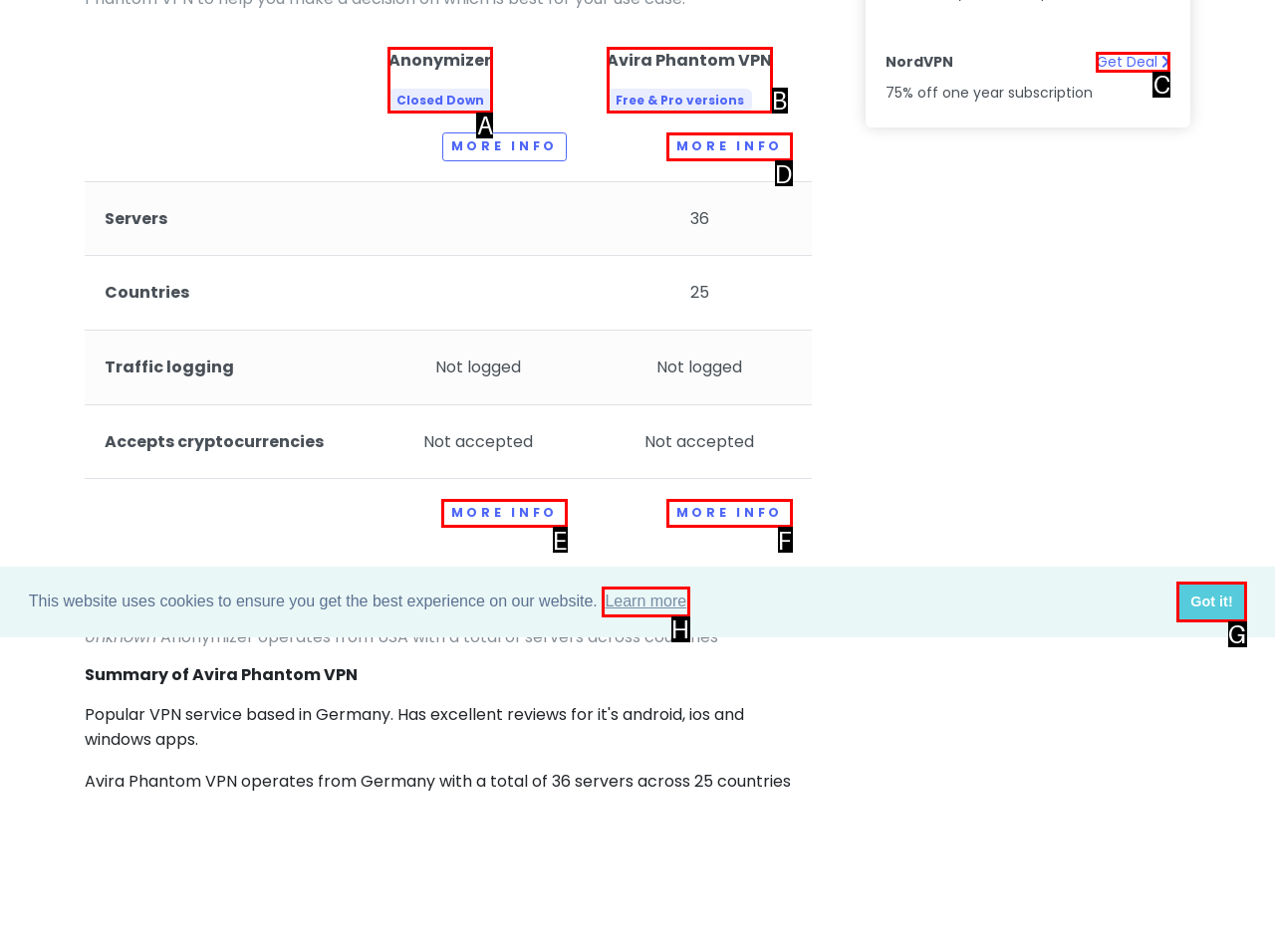Identify the HTML element that best matches the description: Anonymizer Closed Down. Provide your answer by selecting the corresponding letter from the given options.

A